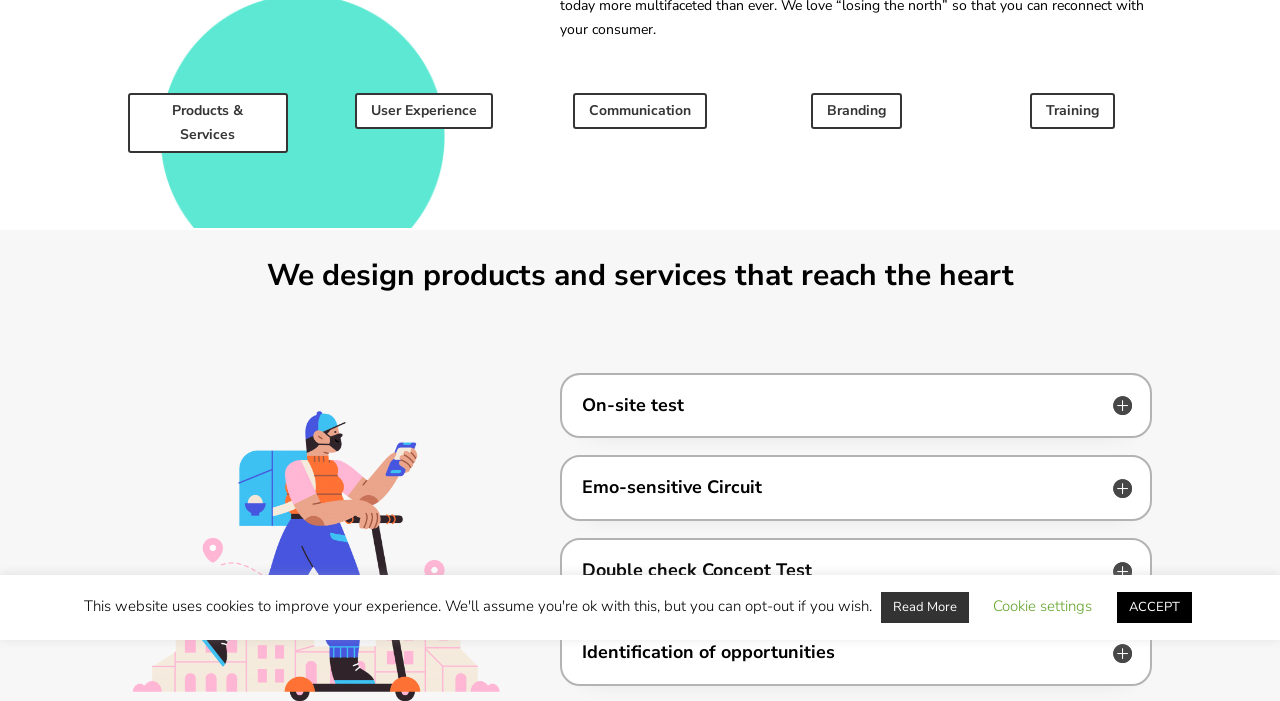Predict the bounding box coordinates of the UI element that matches this description: "The Convergence". The coordinates should be in the format [left, top, right, bottom] with each value between 0 and 1.

None